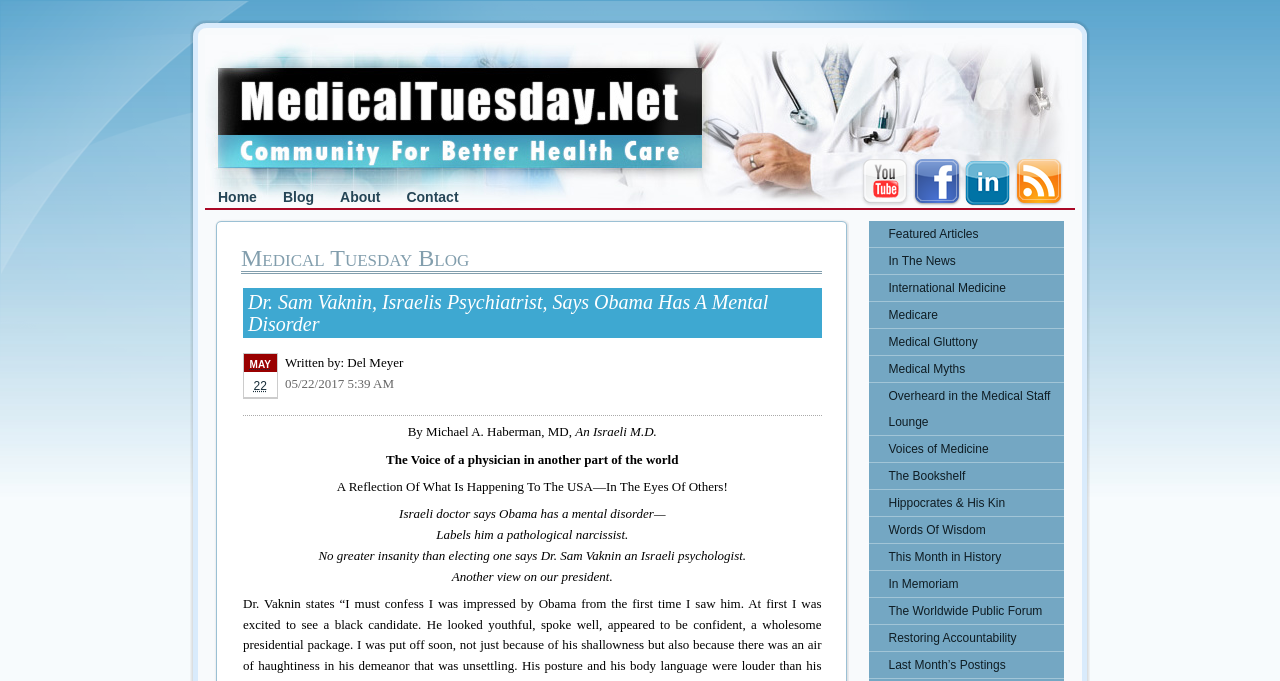Use a single word or phrase to answer this question: 
What are the categories of articles on the website?

Featured Articles, In The News, etc.